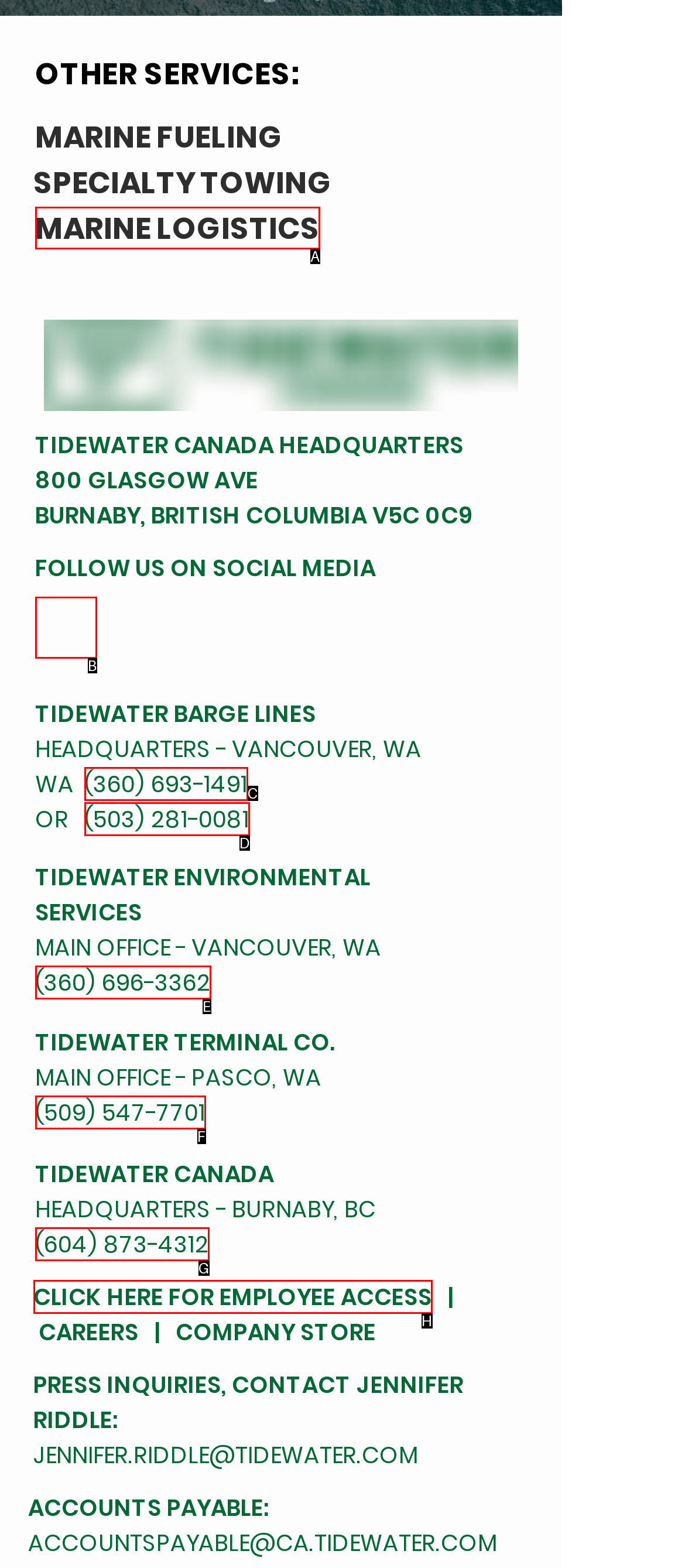Please determine which option aligns with the description: (503) 281-0081. Respond with the option’s letter directly from the available choices.

D